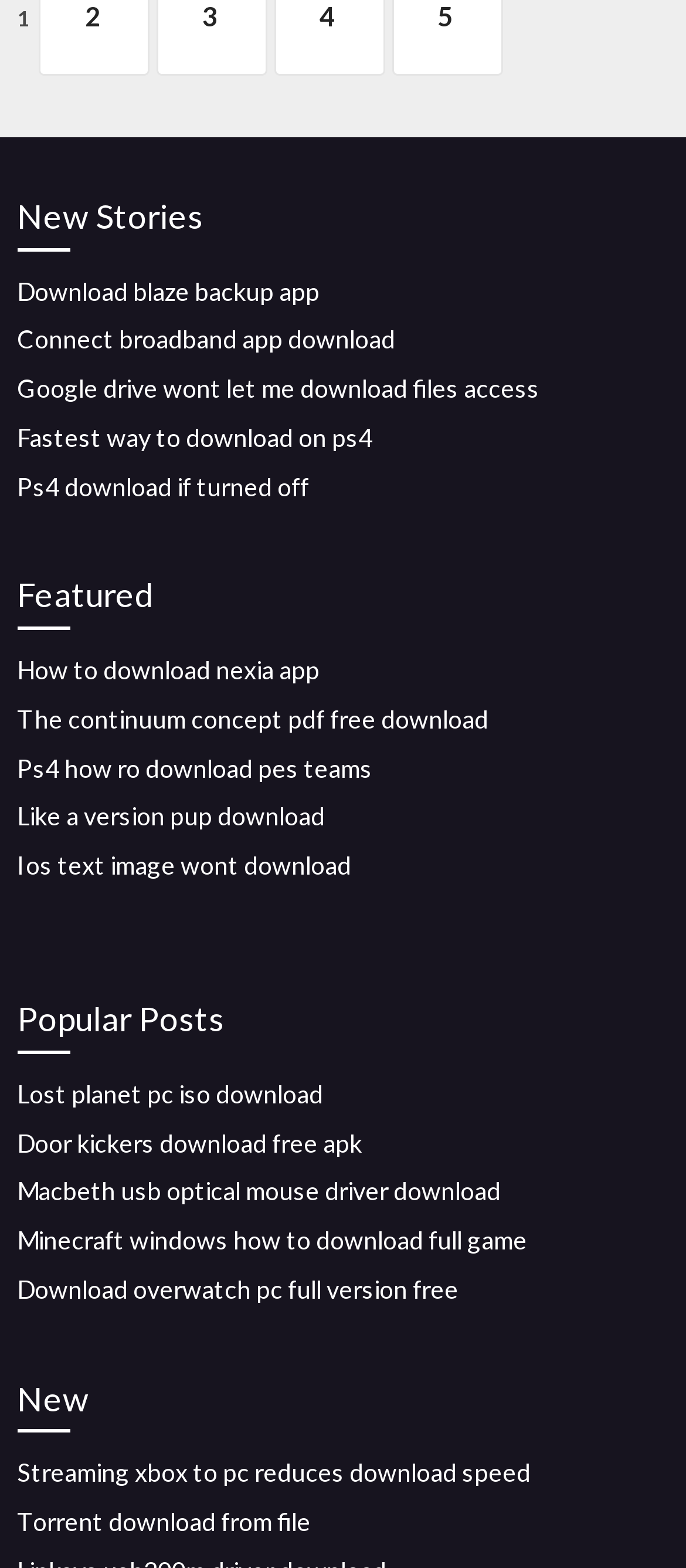Answer the following in one word or a short phrase: 
How many links are there under 'Featured' category?

4